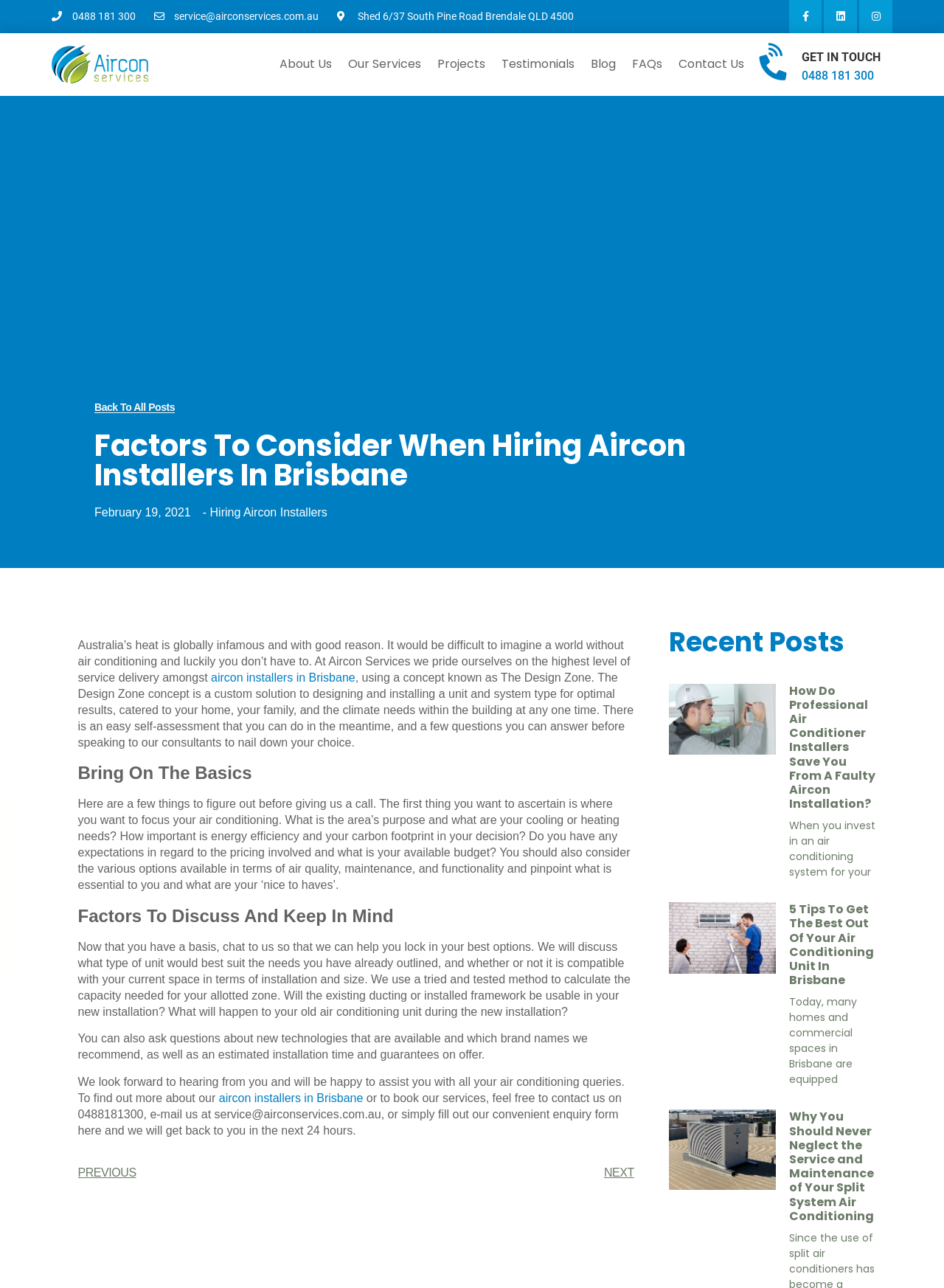How many recent posts are listed on the webpage?
Based on the screenshot, give a detailed explanation to answer the question.

I found the recent posts section at the bottom of the webpage, where it says 'Recent Posts'. There are three articles listed, each with a heading and a brief description.